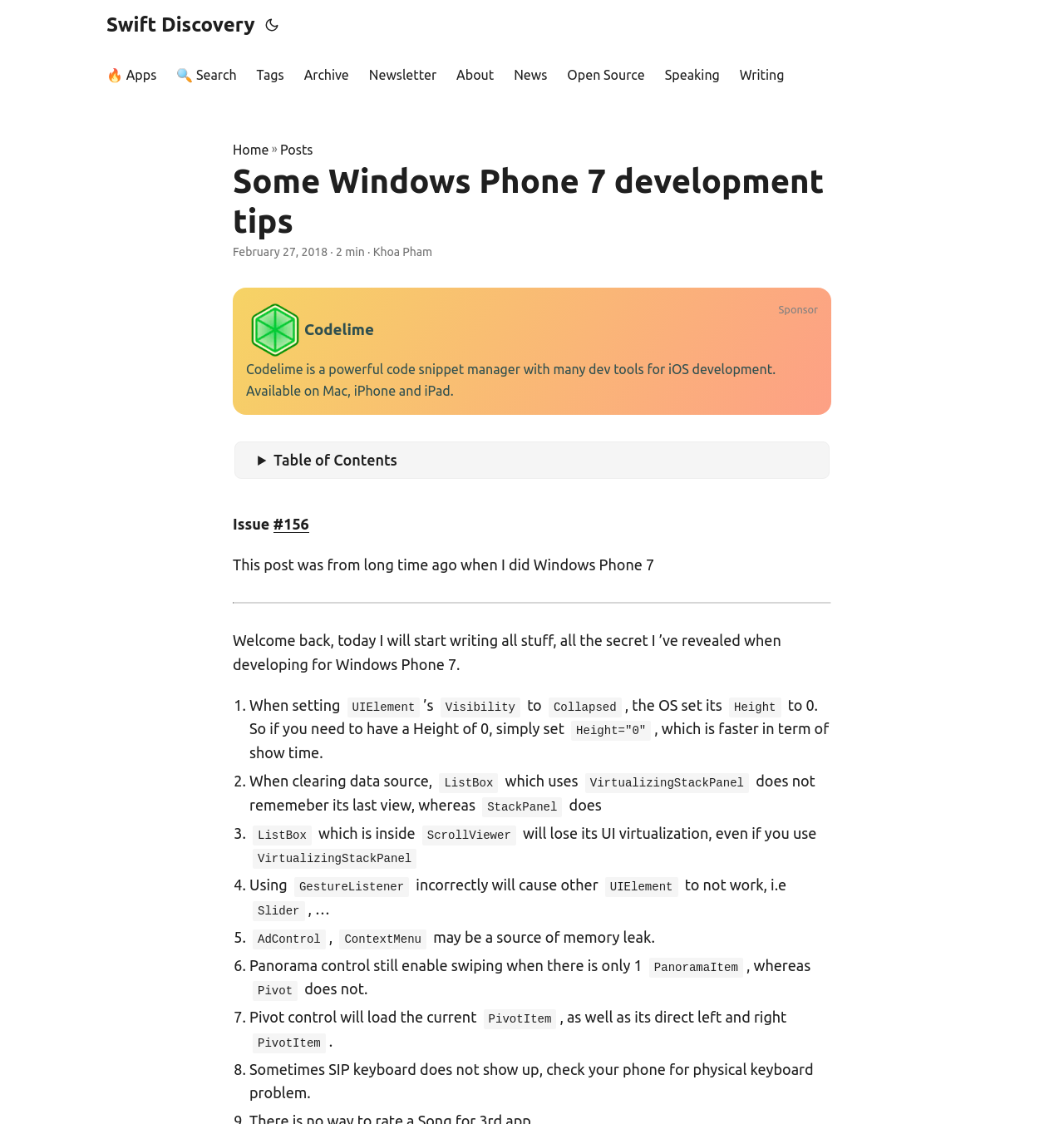Can you pinpoint the bounding box coordinates for the clickable element required for this instruction: "Click on the 'Newsletter' link"? The coordinates should be four float numbers between 0 and 1, i.e., [left, top, right, bottom].

[0.347, 0.044, 0.41, 0.089]